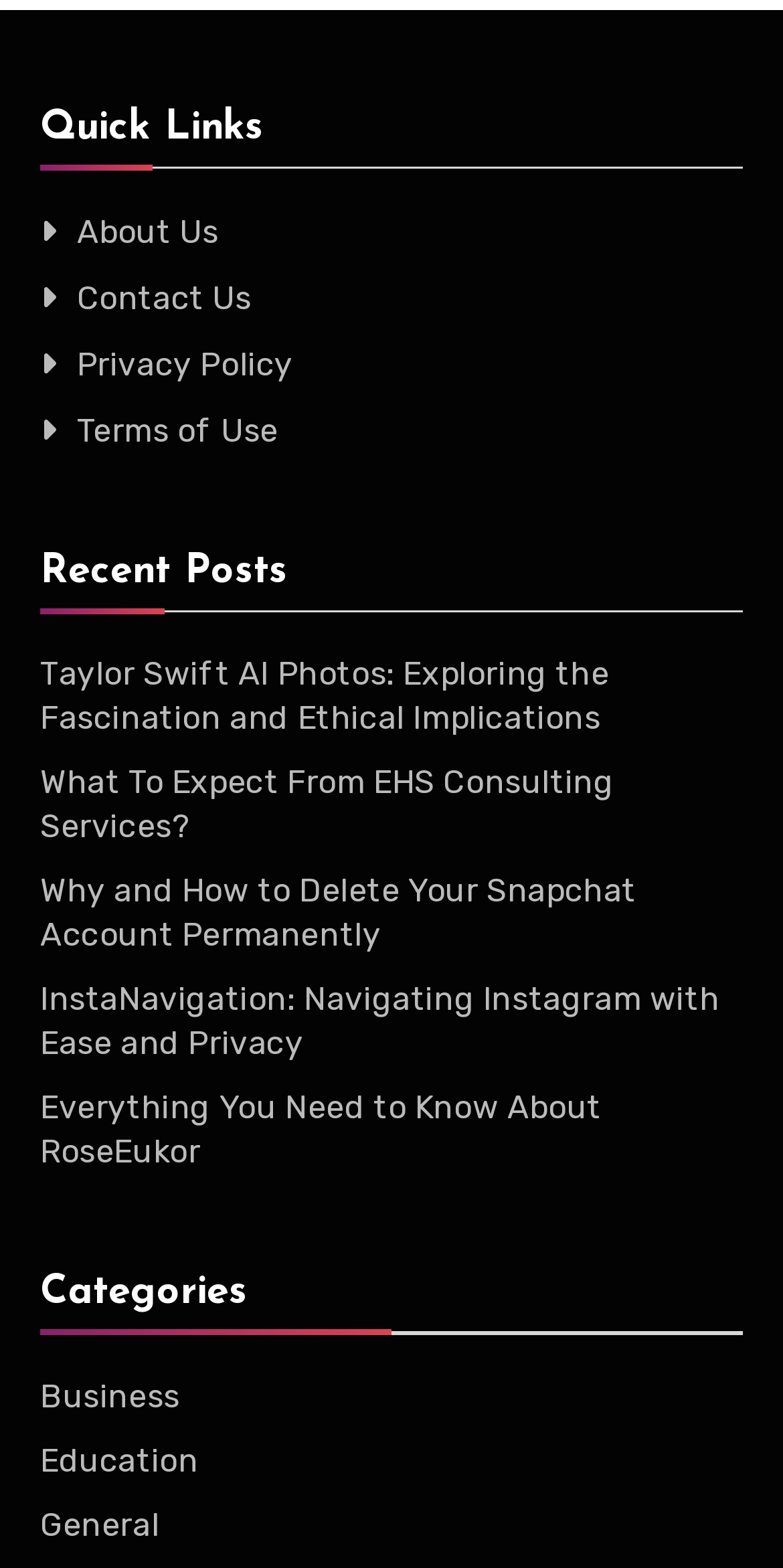What is the first quick link?
Please give a well-detailed answer to the question.

The first quick link is 'About Us' because it is the first link under the 'Quick Links' heading, which is located at the top of the webpage with a bounding box coordinate of [0.098, 0.136, 0.279, 0.16].